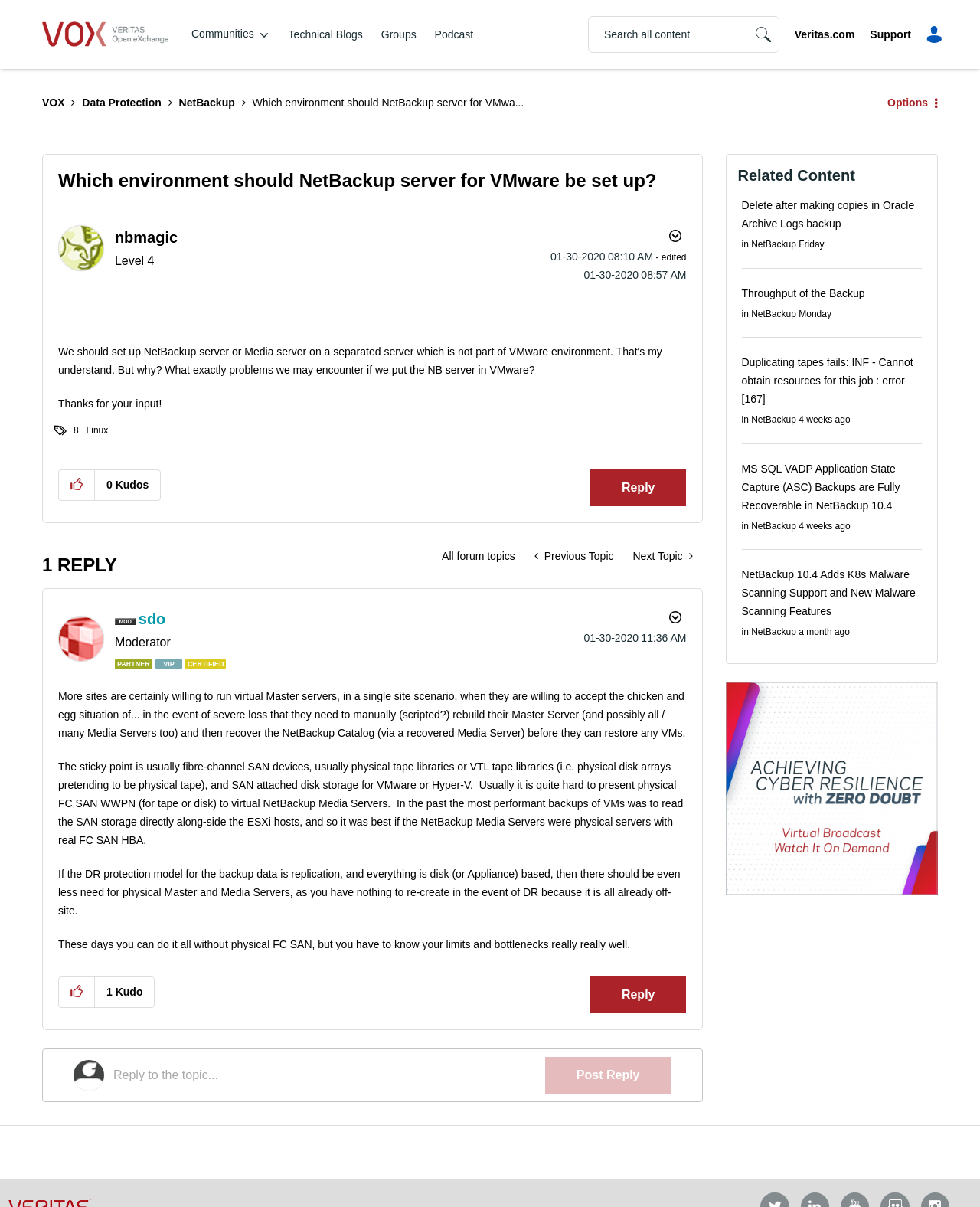Can you identify the bounding box coordinates of the clickable region needed to carry out this instruction: 'View profile of nbmagic'? The coordinates should be four float numbers within the range of 0 to 1, stated as [left, top, right, bottom].

[0.117, 0.19, 0.181, 0.204]